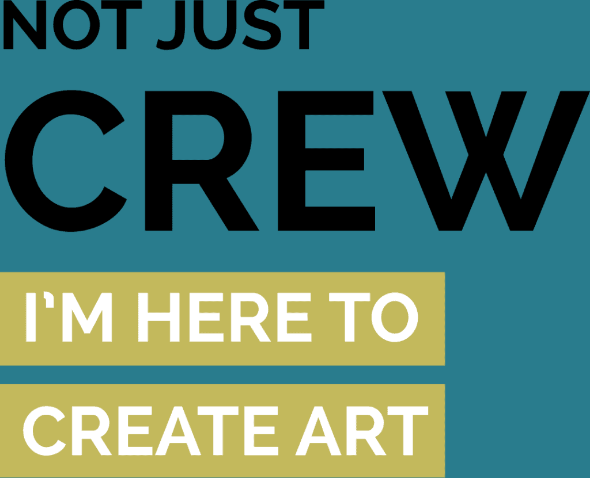Respond to the following question with a brief word or phrase:
What is the studio's mission in the realm of event management?

Transforming ordinary ideas into extraordinary artistic expressions